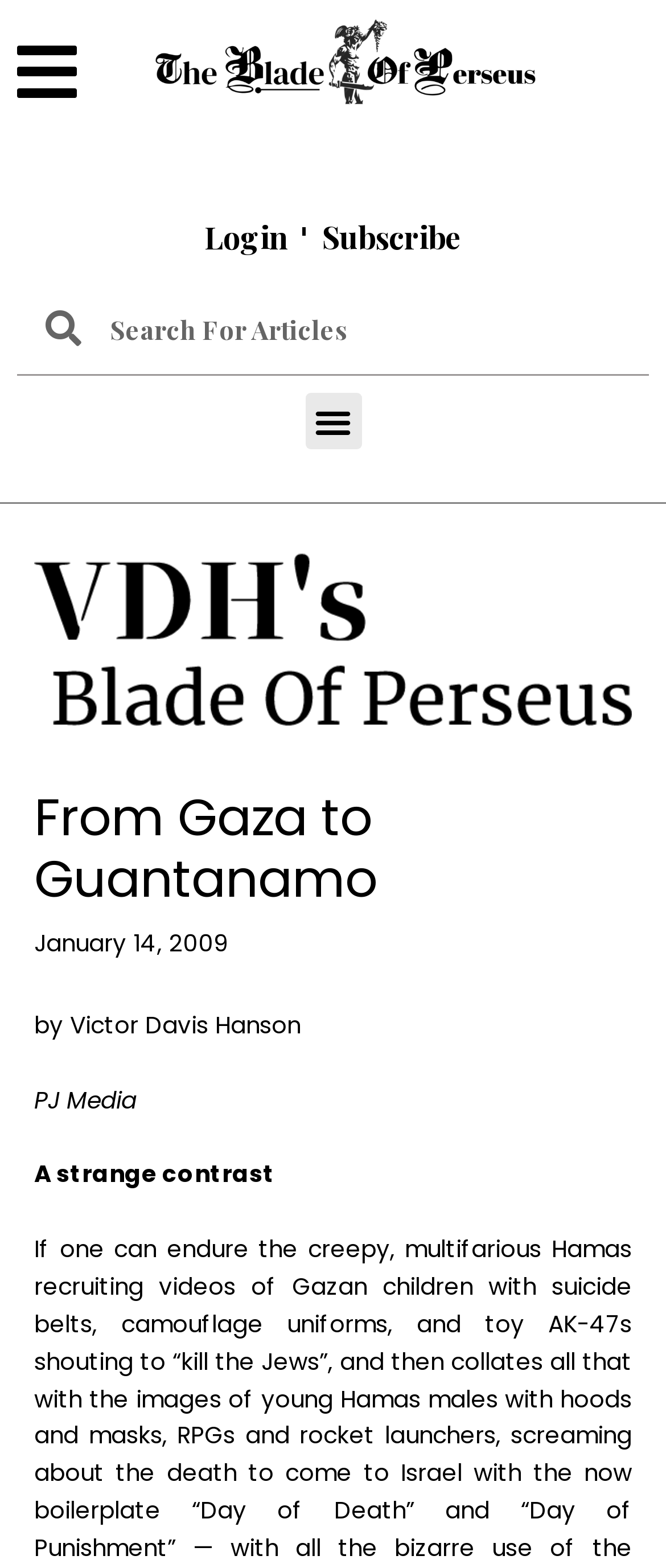Give a comprehensive overview of the webpage, including key elements.

The webpage appears to be an article page with a title "From Gaza to Guantanamo - VDH’s Blade of Perseus". At the top left corner, there is a generic icon with a popup menu. Below it, there is a horizontal navigation bar with links to "Login" and "Subscribe" on the left and right sides, respectively. 

On the top right corner, there is a search bar with a "Search" label and a search box. 

The main content of the webpage is an article with a heading "From Gaza to Guantanamo" followed by the date "January 14, 2009" and the author's name "by Victor Davis Hanson" and the publisher "PJ Media". The article starts with a sentence "A strange contrast" and continues with a long paragraph describing Hamas recruiting videos. 

At the very top of the page, there is a menu toggle button that expands to show the article's title, date, author, and publisher when clicked.